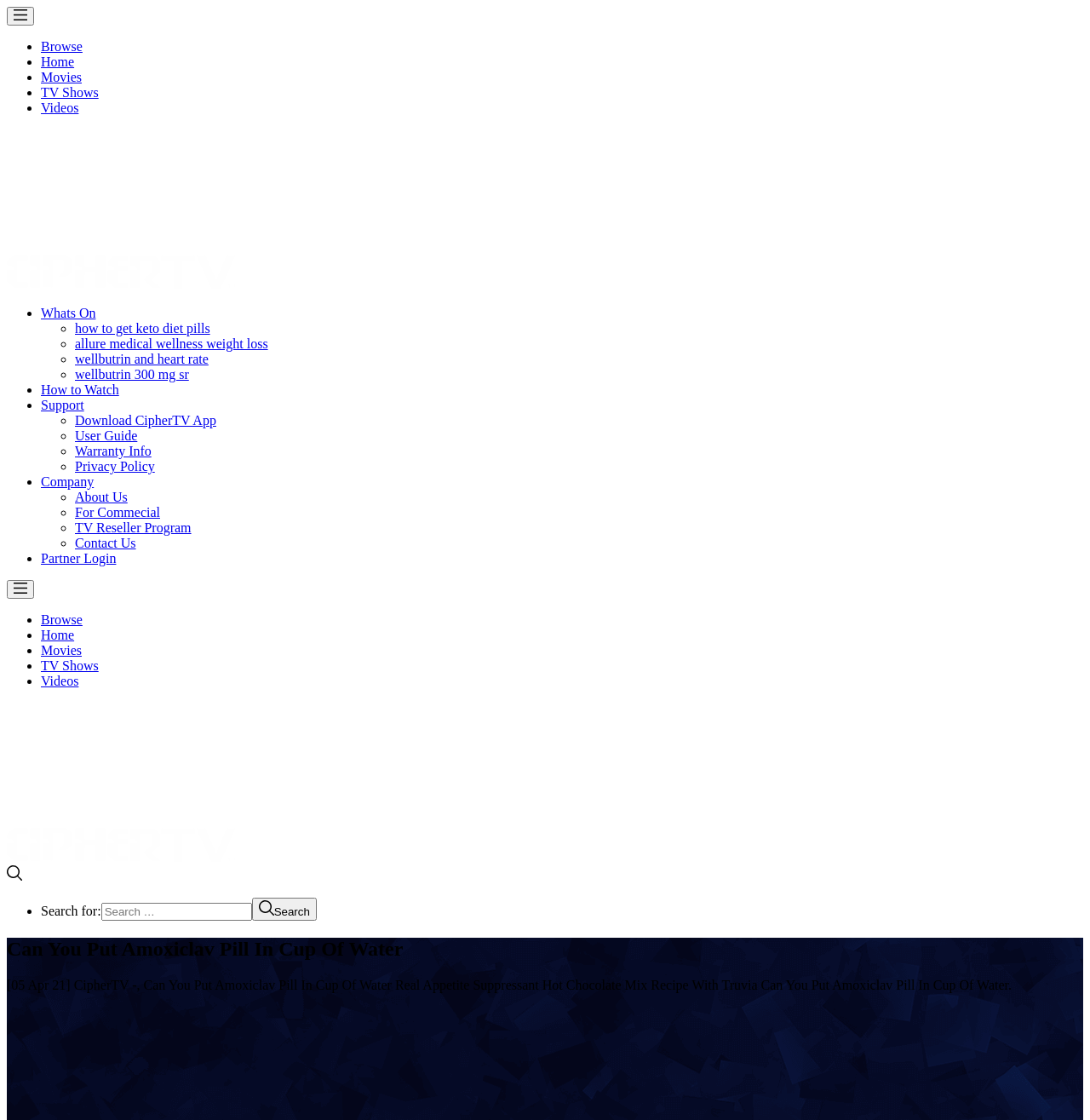Please identify the coordinates of the bounding box that should be clicked to fulfill this instruction: "Watch TV Shows".

[0.038, 0.062, 0.075, 0.075]